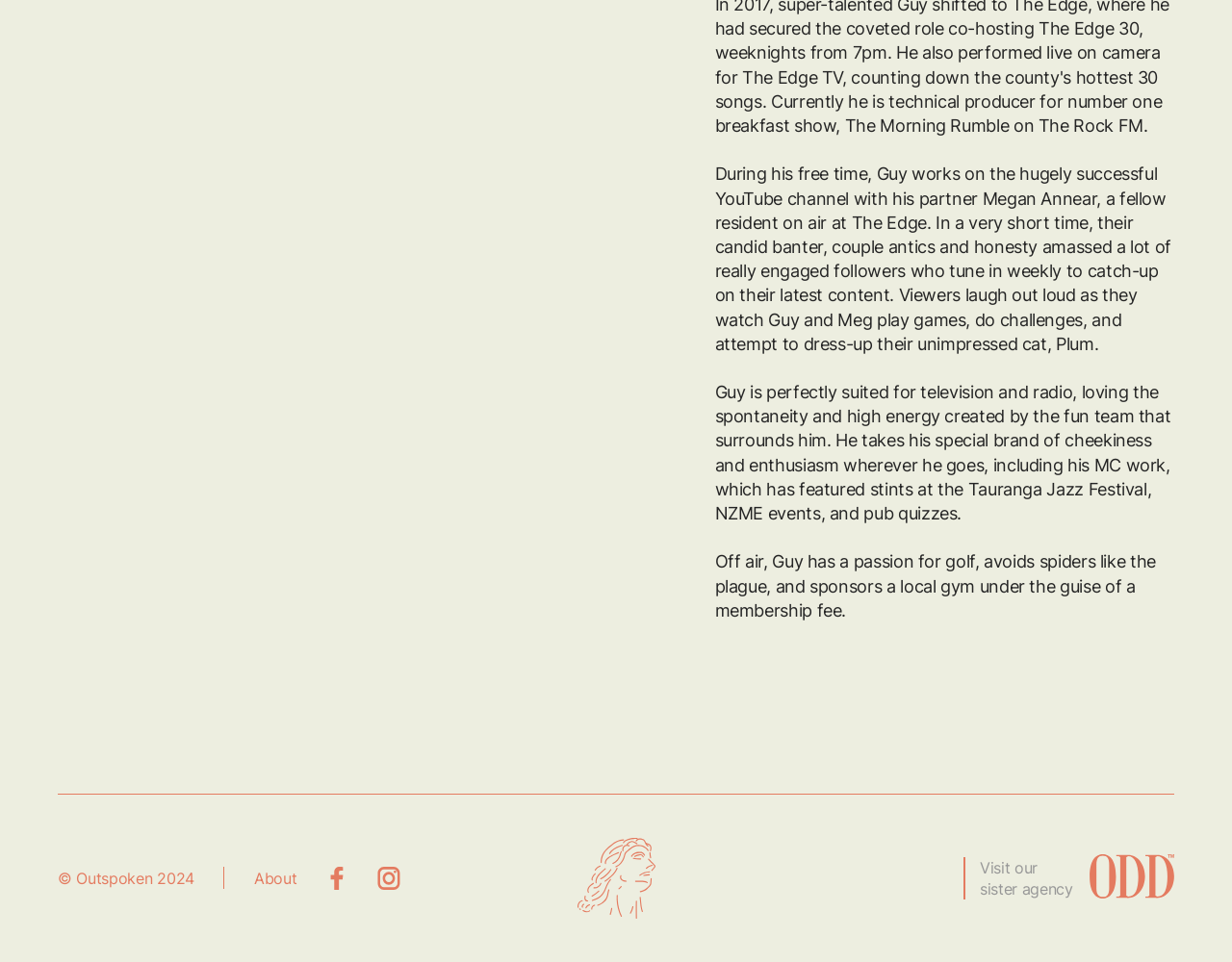Provide the bounding box coordinates of the UI element that matches the description: "parent_node: Visit our sister agency".

[0.884, 0.887, 0.953, 0.939]